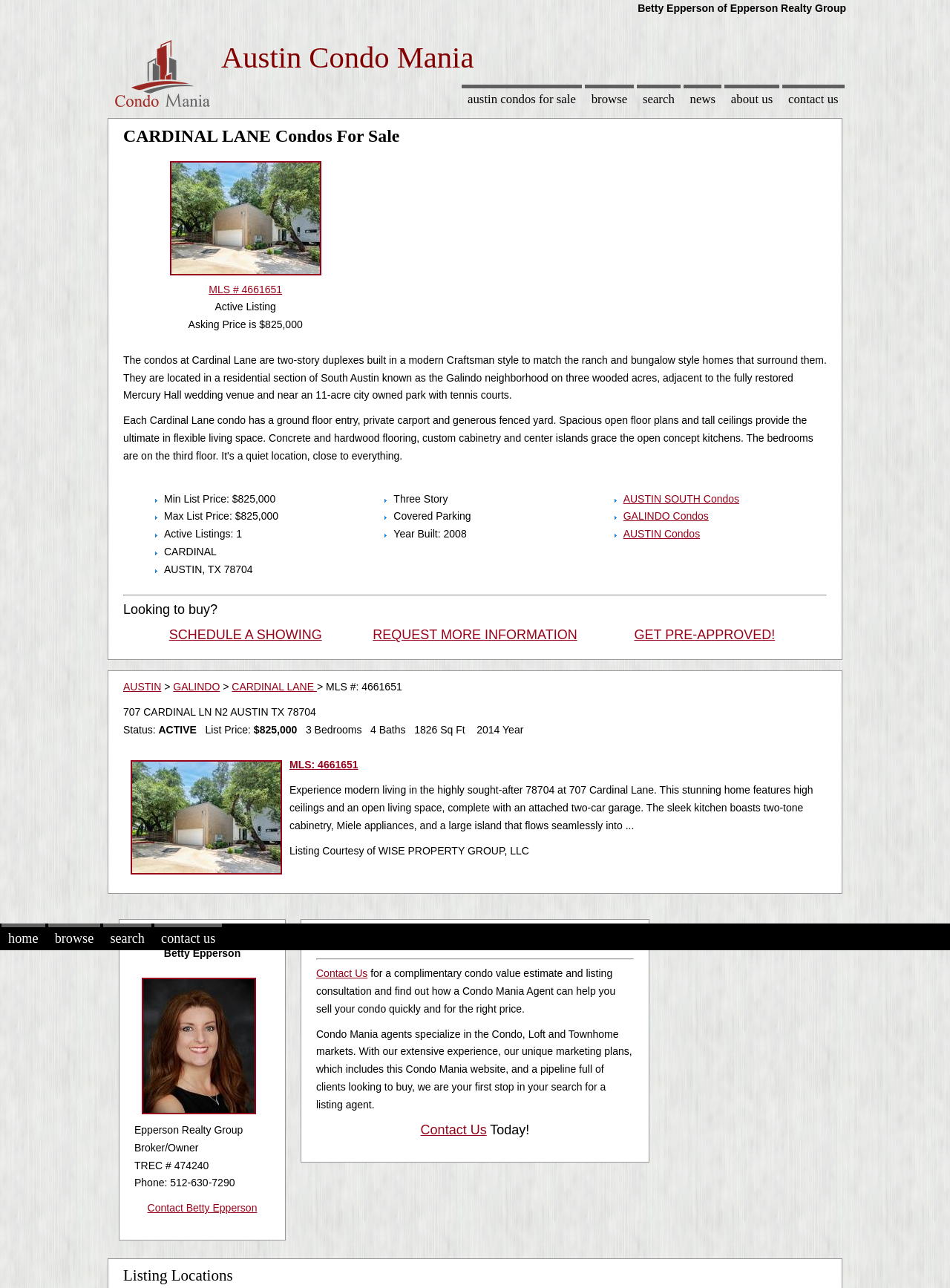Identify and generate the primary title of the webpage.

CARDINAL LANE Condos For Sale